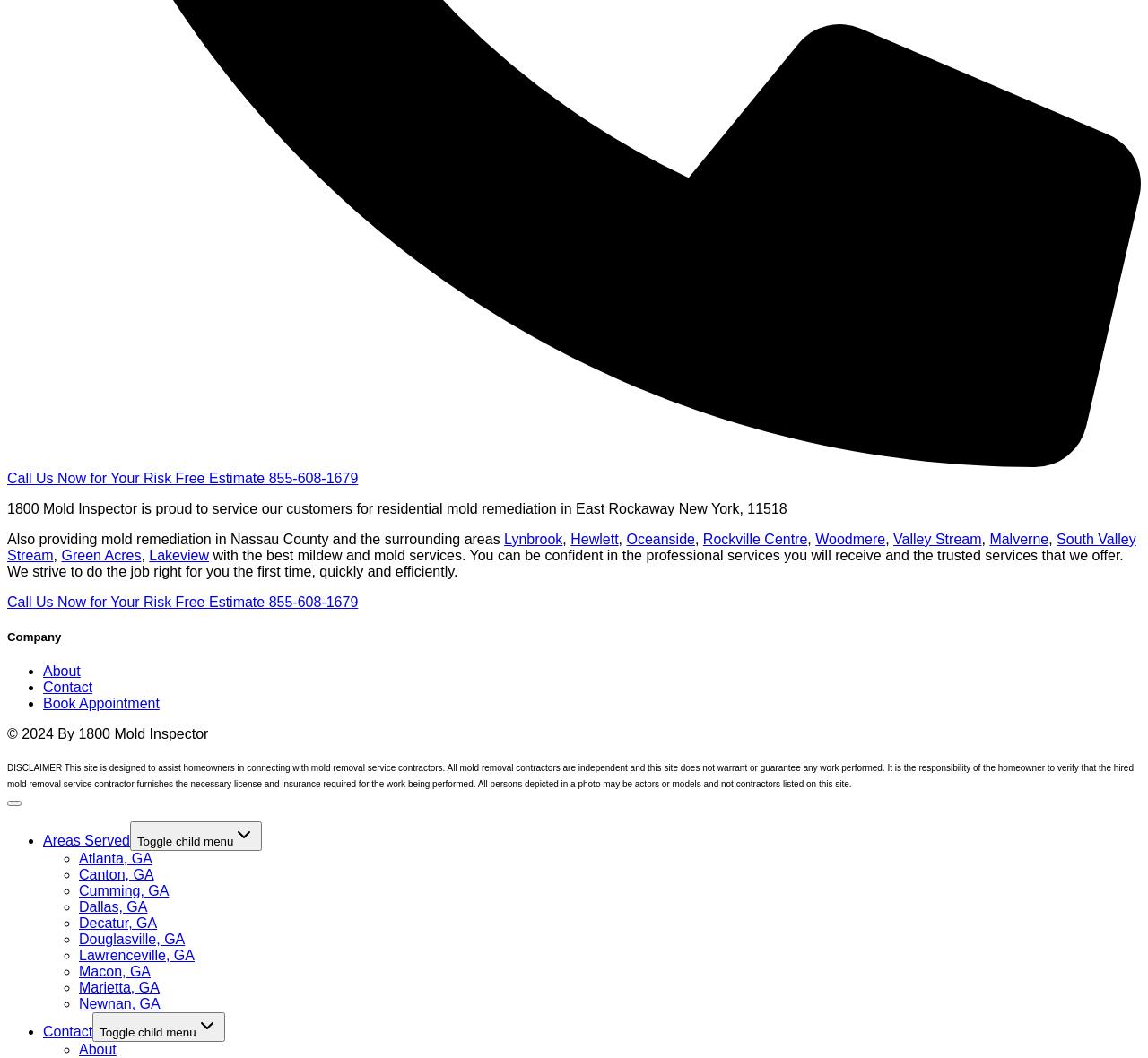What is the company's motto?
Could you answer the question with a detailed and thorough explanation?

The company's motto can be found in the third paragraph of the webpage, which states 'We strive to do the job right for you the first time, quickly and efficiently'.